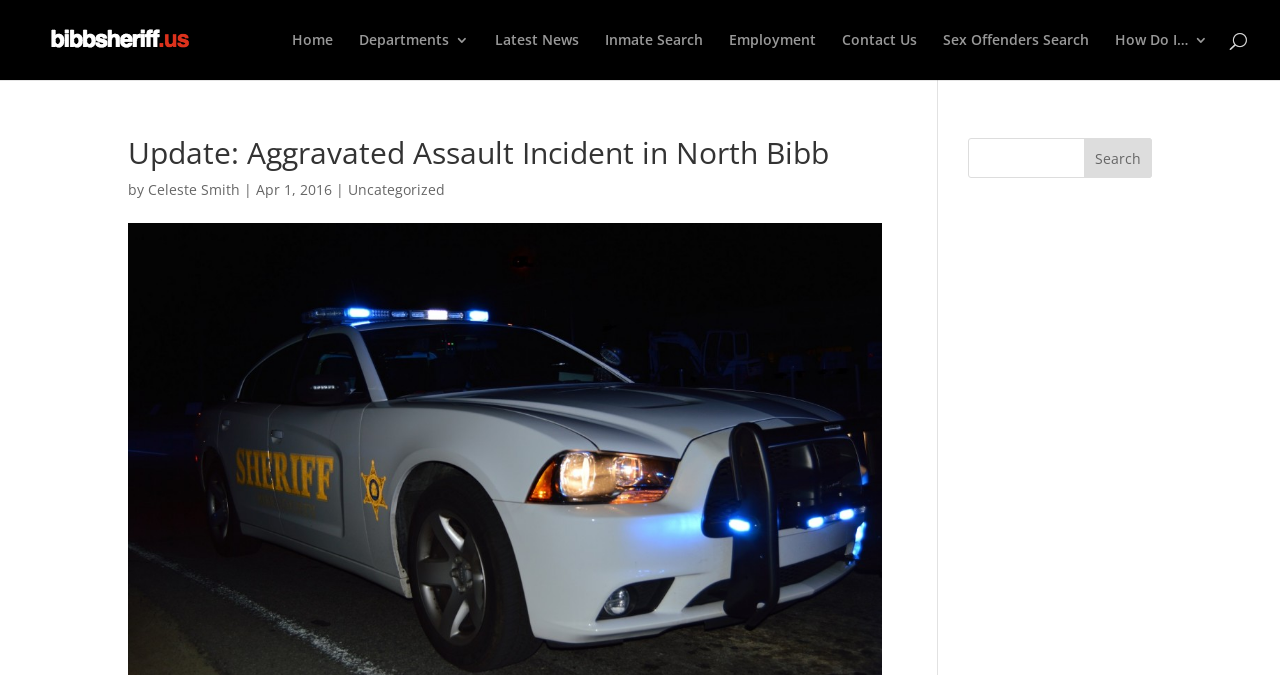What is the purpose of the textbox?
Examine the image and provide an in-depth answer to the question.

I determined the purpose of the textbox by examining its location and the button element with the text 'Search' next to it, which suggests that the textbox is used for searching the website.